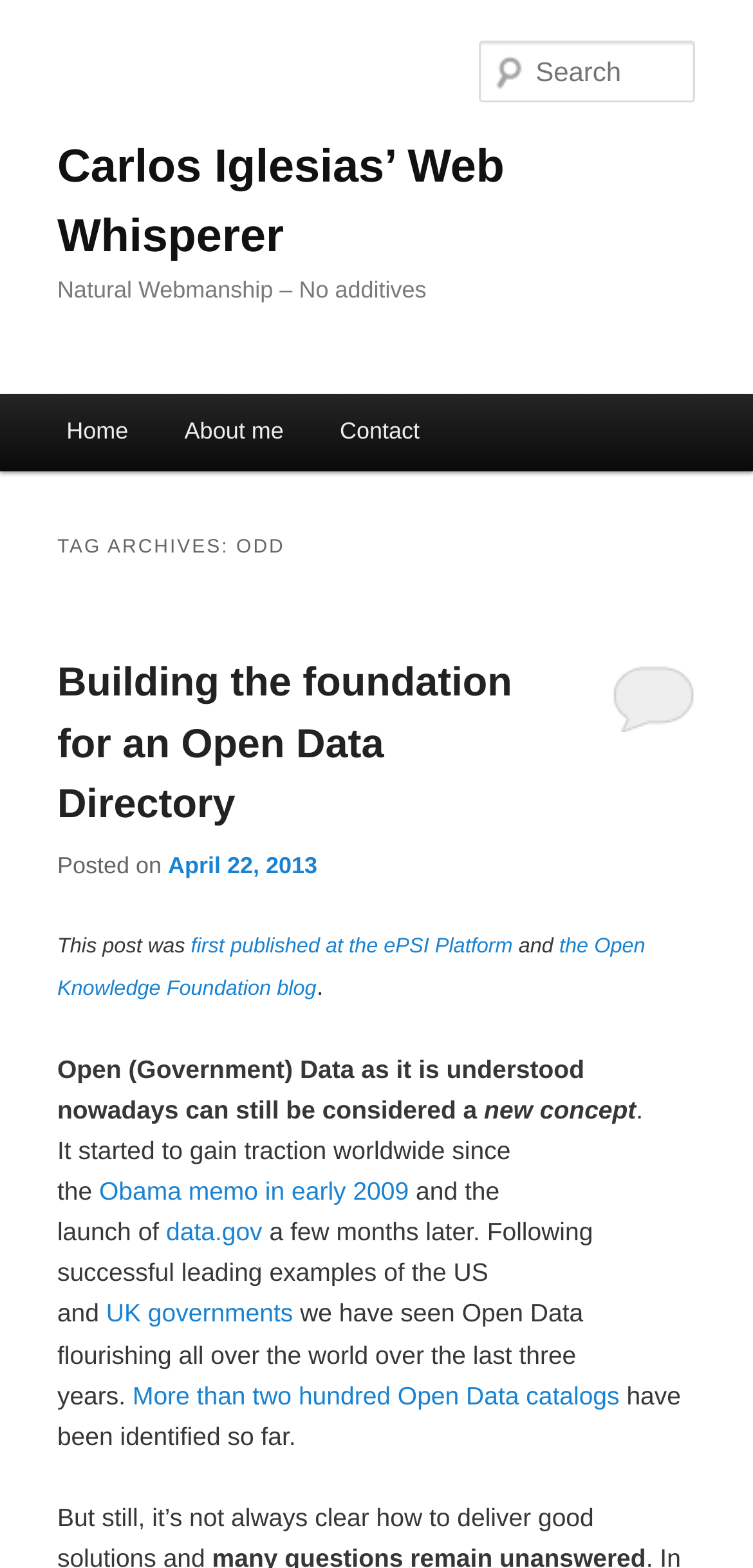Extract the main title from the webpage.

Carlos Iglesias’ Web Whisperer